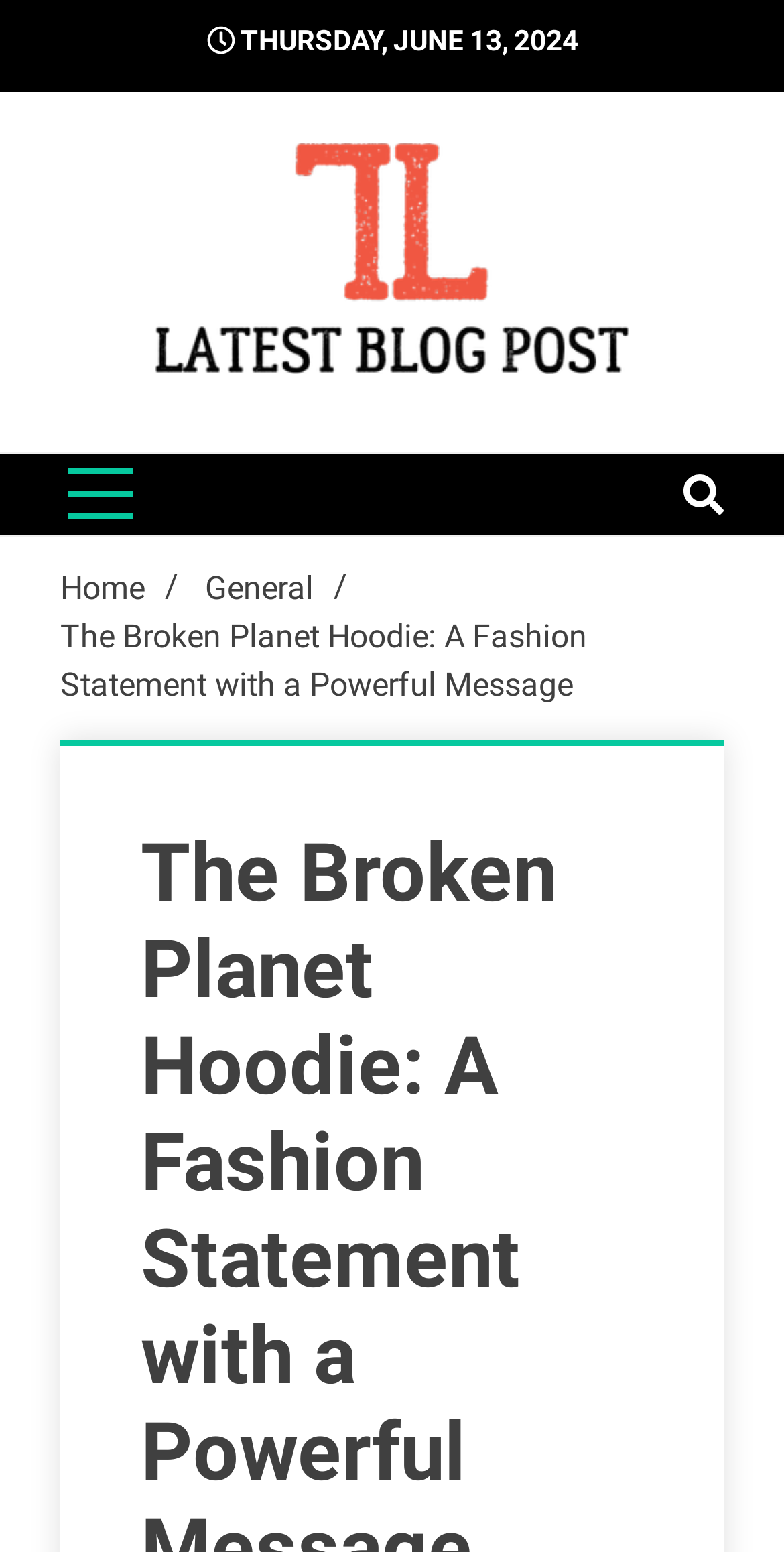How many buttons are present on the webpage?
Based on the screenshot, answer the question with a single word or phrase.

2